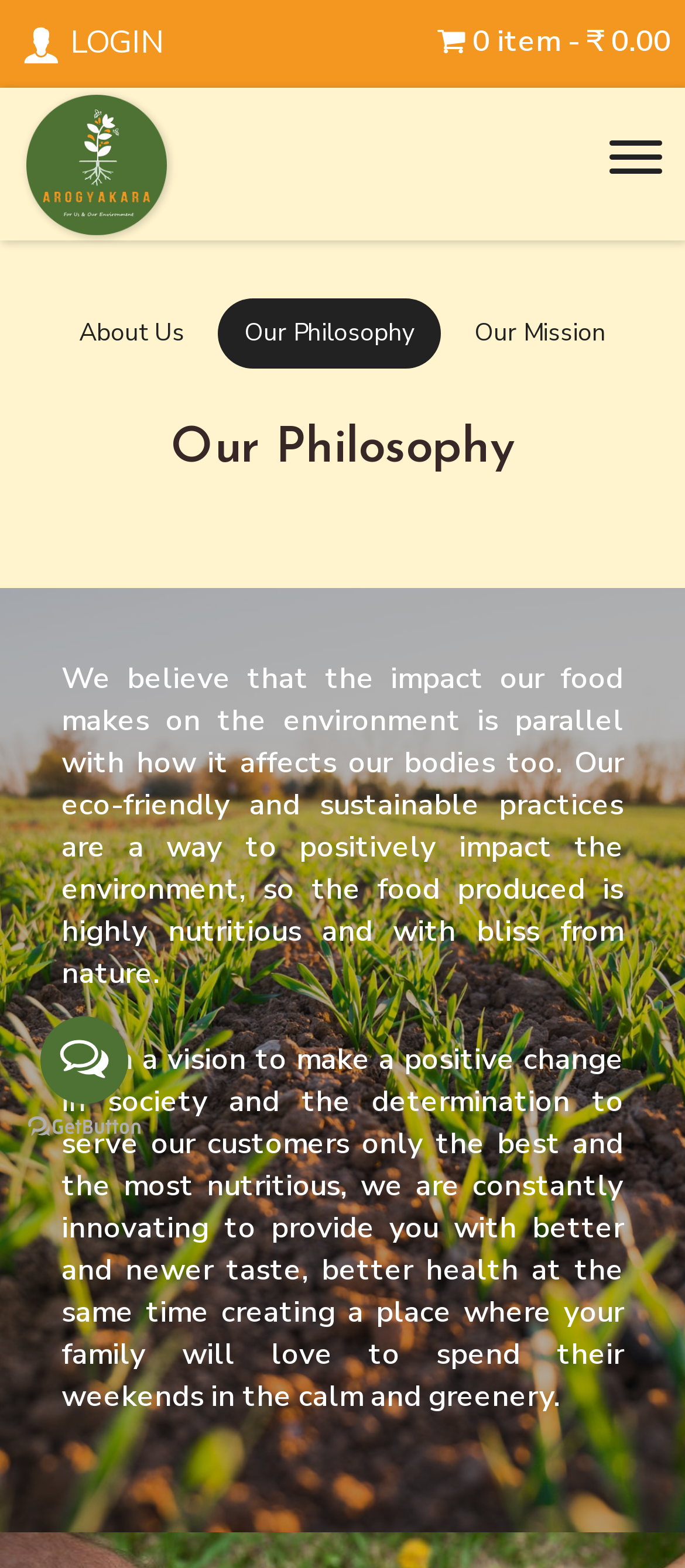What is the theme of the company's philosophy?
We need a detailed and meticulous answer to the question.

The answer can be inferred from the StaticText element with the text 'We believe that the impact our food makes on the environment is parallel with how it affects our bodies too...'. This text indicates that the company's philosophy is centered around the theme of food and its impact on the environment.